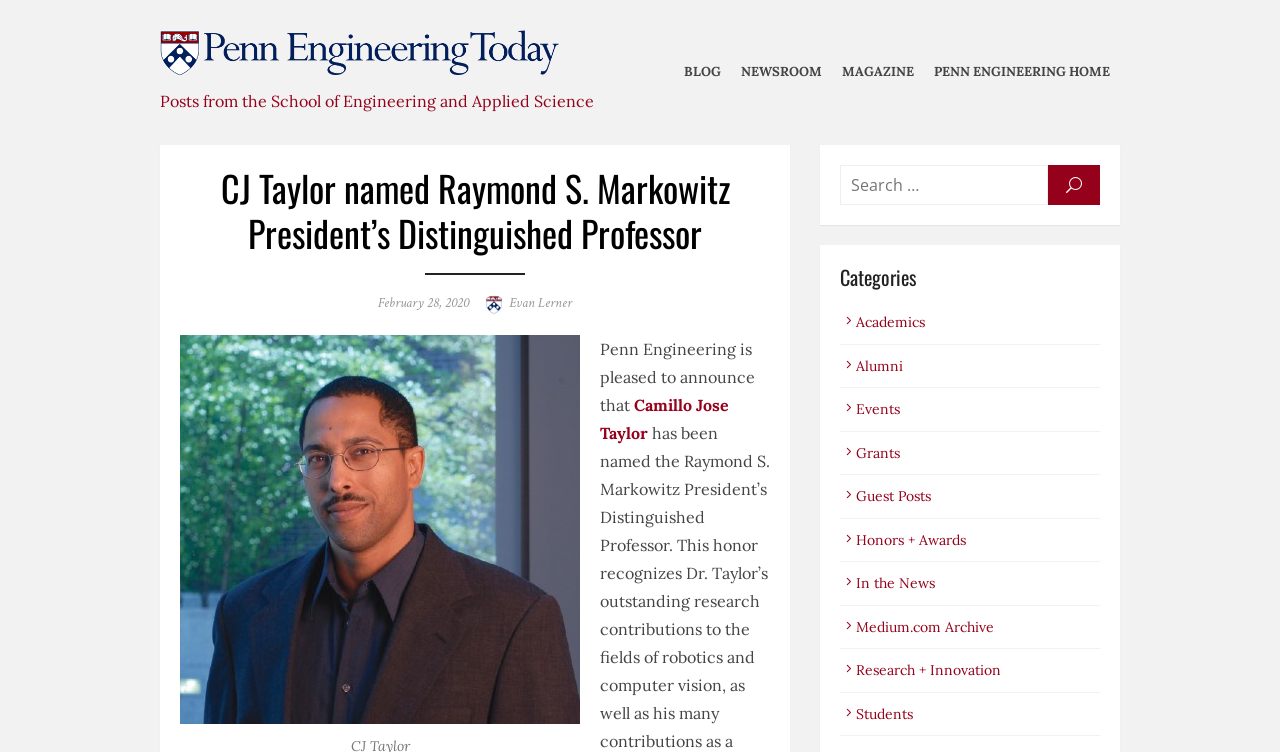Please respond to the question using a single word or phrase:
What is the name of the professor?

Camillo Jose Taylor